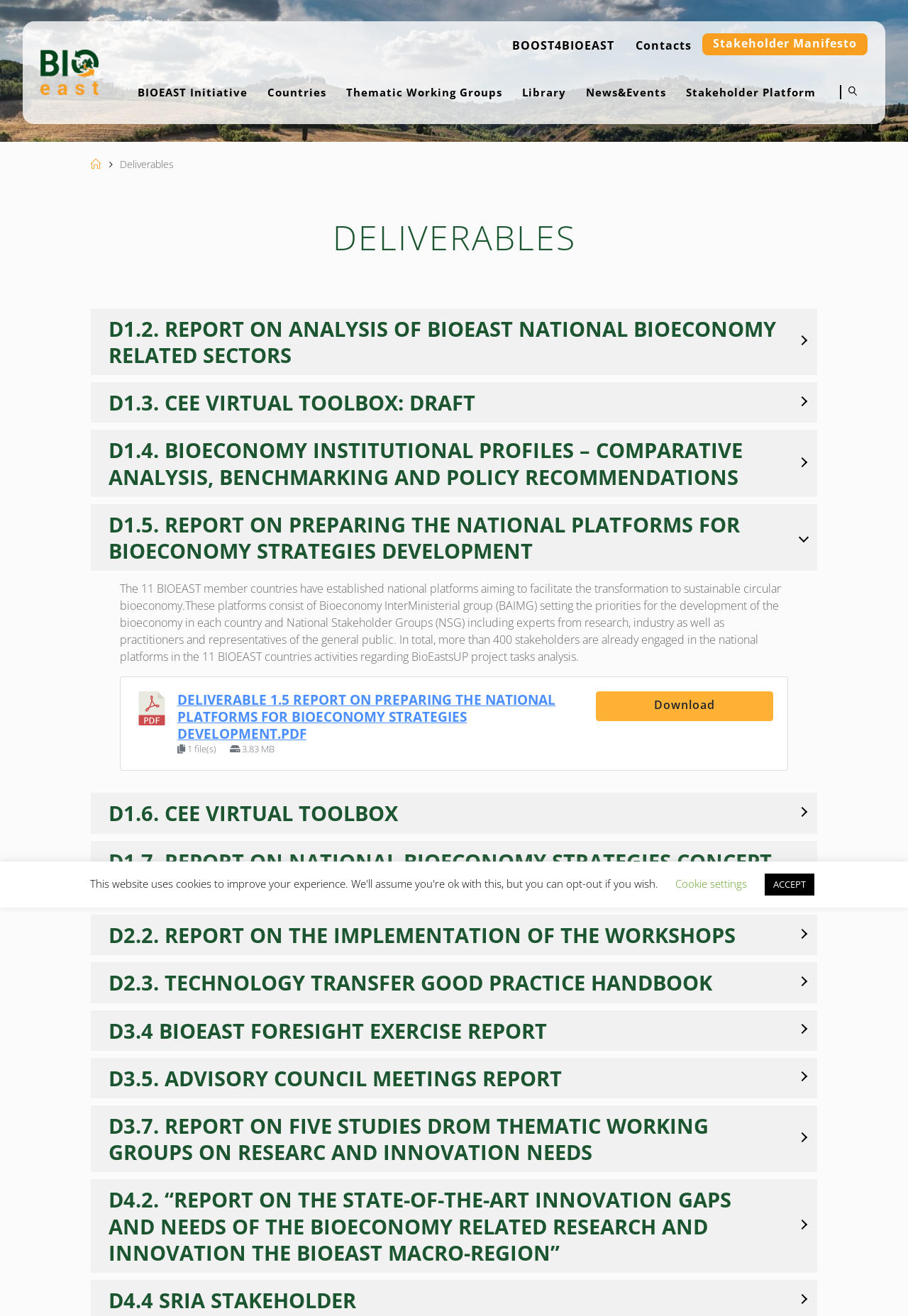How many deliverables are listed on this page?
Look at the webpage screenshot and answer the question with a detailed explanation.

The deliverables are listed under the 'Deliverables' heading, and there are 12 of them, each with a heading and a description.